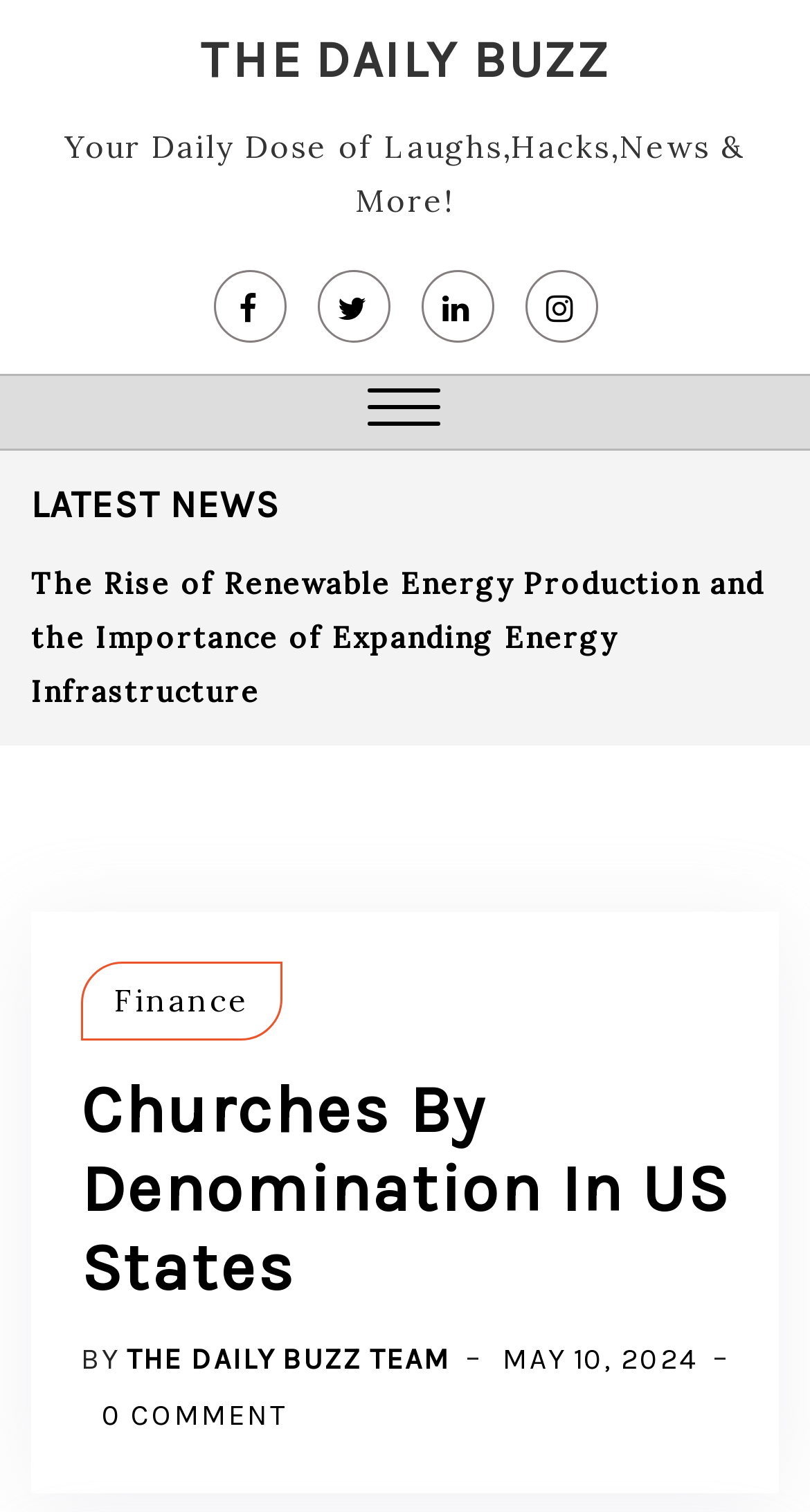Please identify the bounding box coordinates of the element's region that I should click in order to complete the following instruction: "Open the menu". The bounding box coordinates consist of four float numbers between 0 and 1, i.e., [left, top, right, bottom].

[0.454, 0.249, 0.544, 0.297]